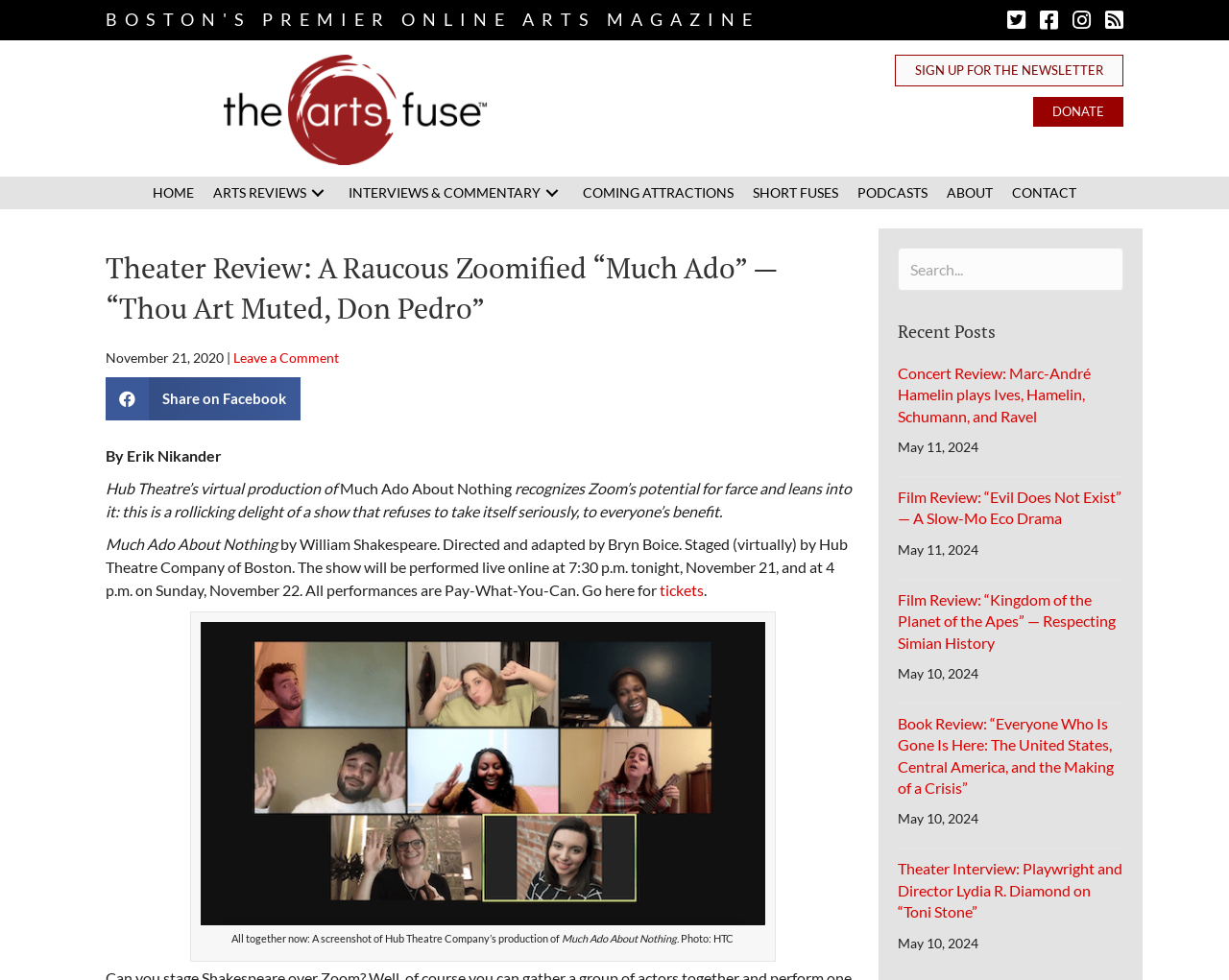What is the price of the tickets?
Please craft a detailed and exhaustive response to the question.

I found the answer by reading the text 'All performances are Pay-What-You-Can.' which is part of the article about the theater review.